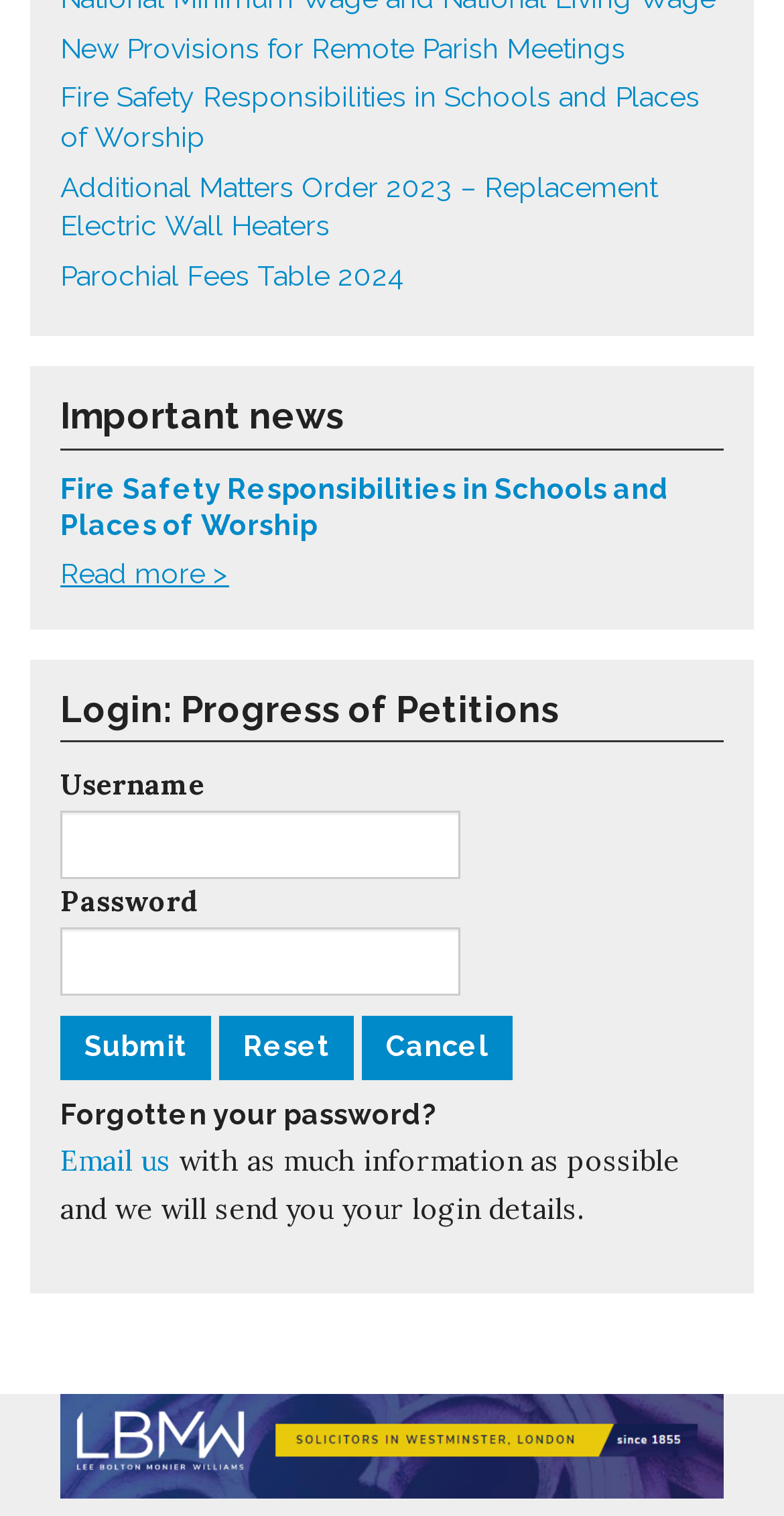Please reply with a single word or brief phrase to the question: 
What is the first link on the webpage?

New Provisions for Remote Parish Meetings